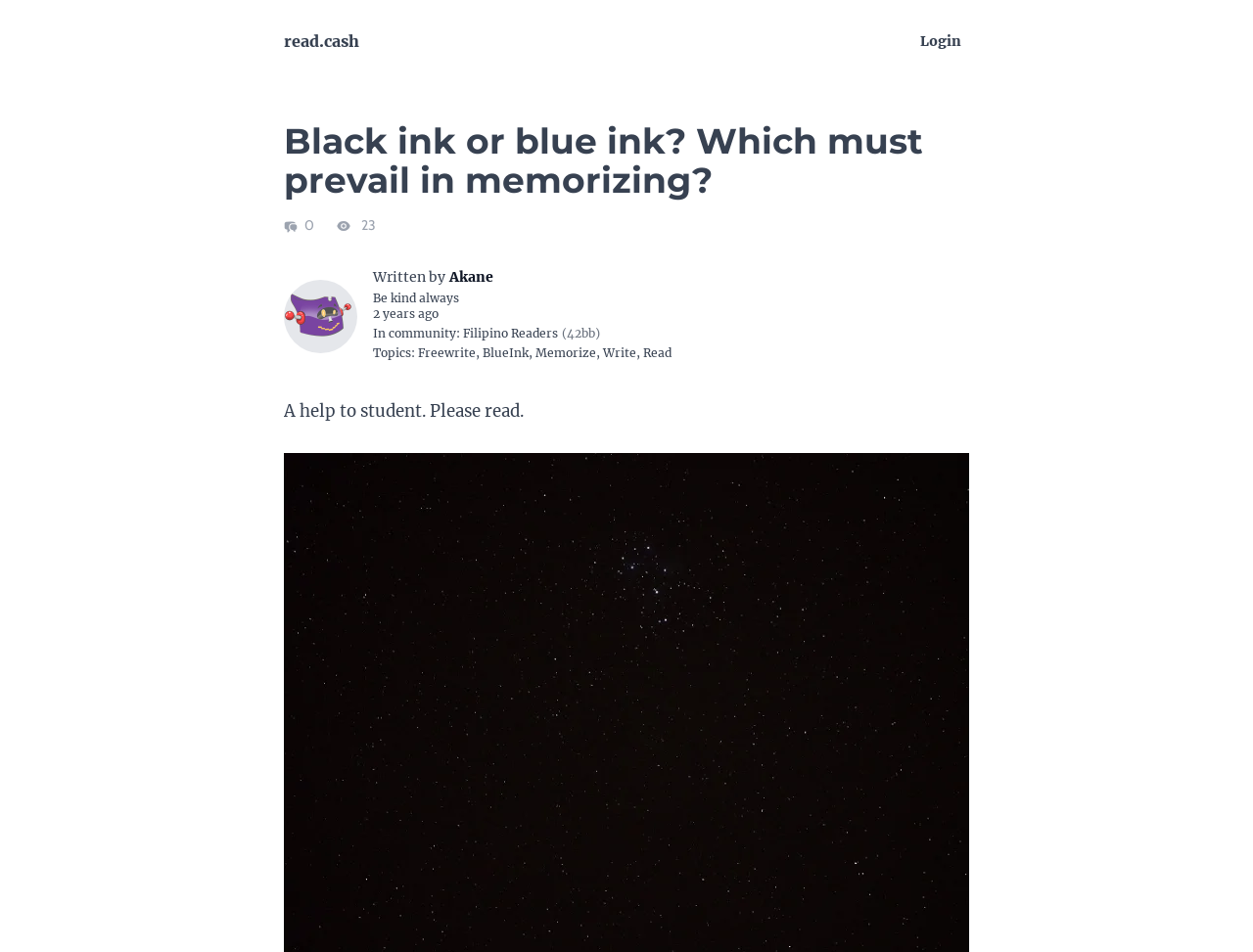Respond with a single word or phrase for the following question: 
How many people saw the article?

23